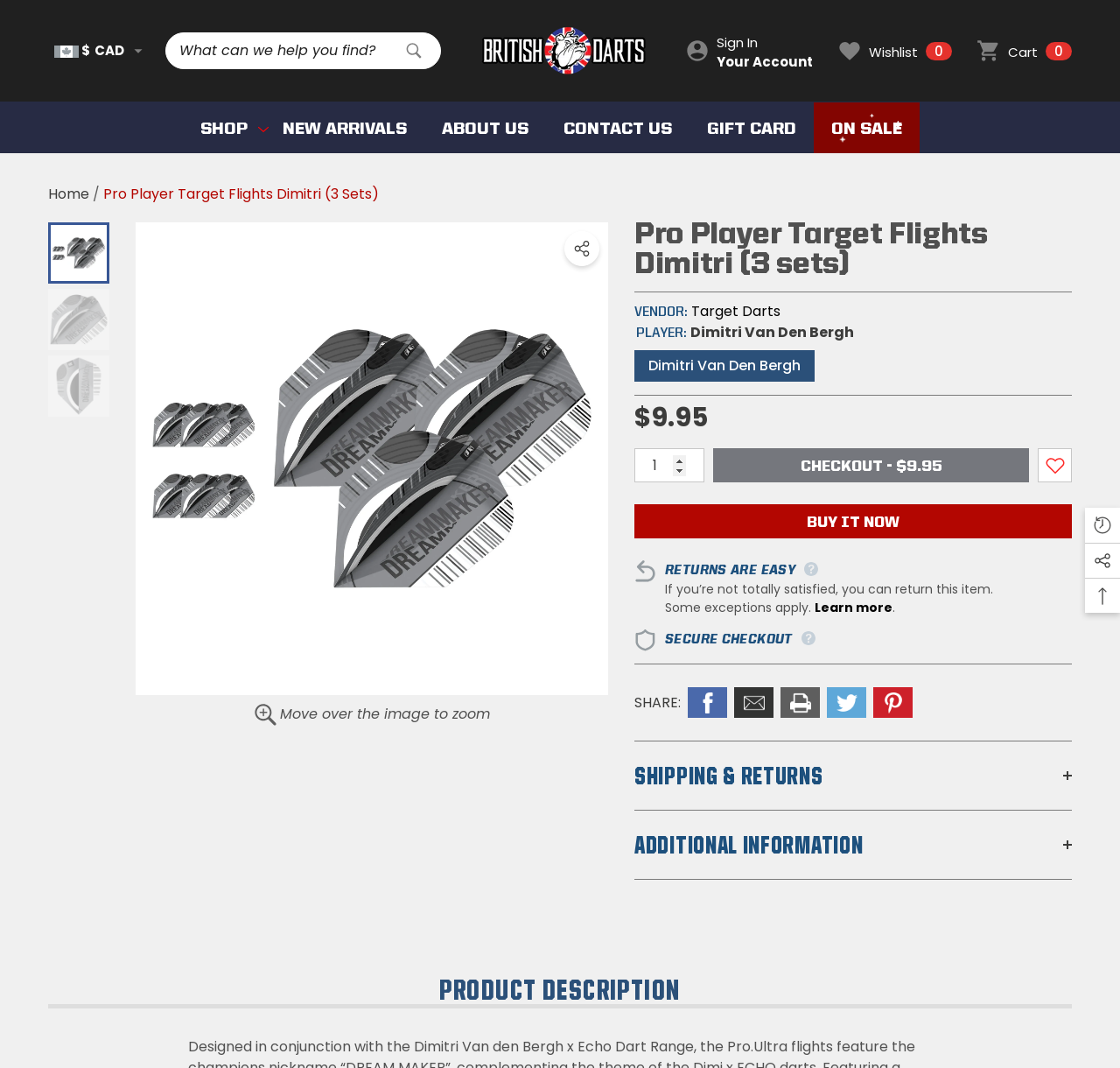Locate the UI element that matches the description Cultural training Business Overseas Transportational in the webpage screenshot. Return the bounding box coordinates in the format (top-left x, top-left y, bottom-right x, bottom-right y), with values ranging from 0 to 1.

None